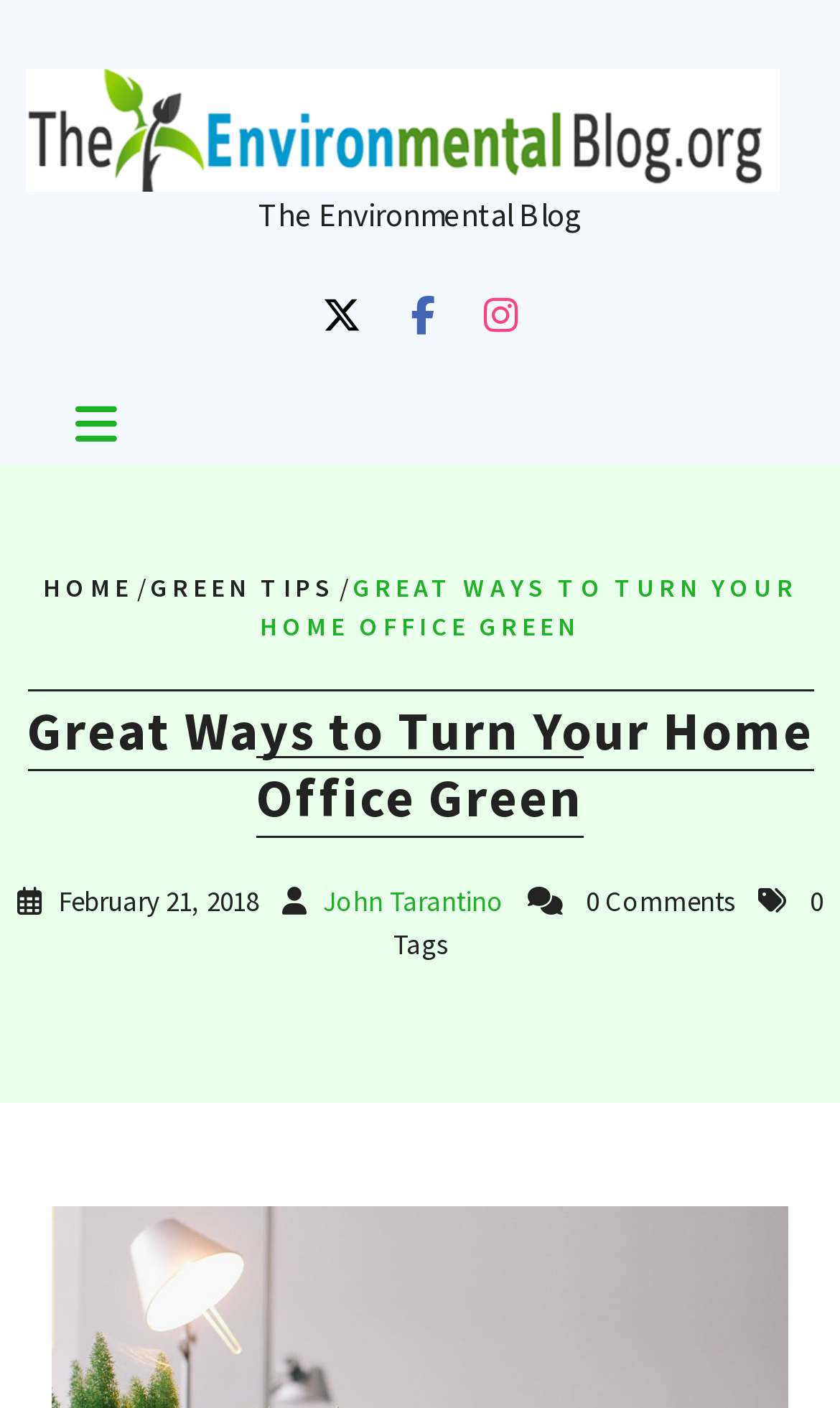Using the element description provided, determine the bounding box coordinates in the format (top-left x, top-left y, bottom-right x, bottom-right y). Ensure that all values are floating point numbers between 0 and 1. Element description: parent_node: Email * aria-describedby="email-notes" name="email"

None